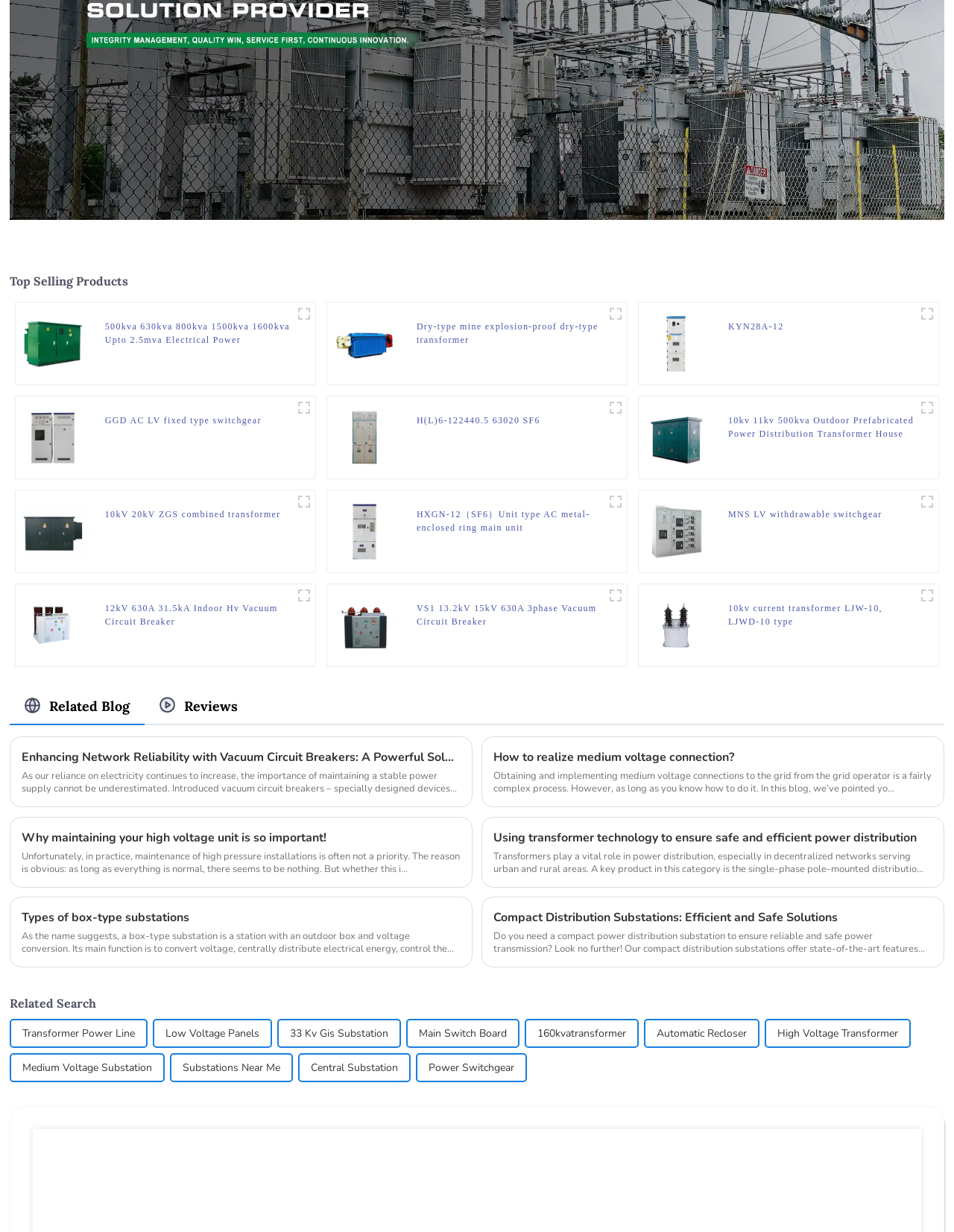Determine the bounding box coordinates of the clickable region to execute the instruction: "Learn about HXGN-12（SF6）Unit type AC metal-enclosed ring main unit". The coordinates should be four float numbers between 0 and 1, denoted as [left, top, right, bottom].

[0.437, 0.412, 0.634, 0.434]